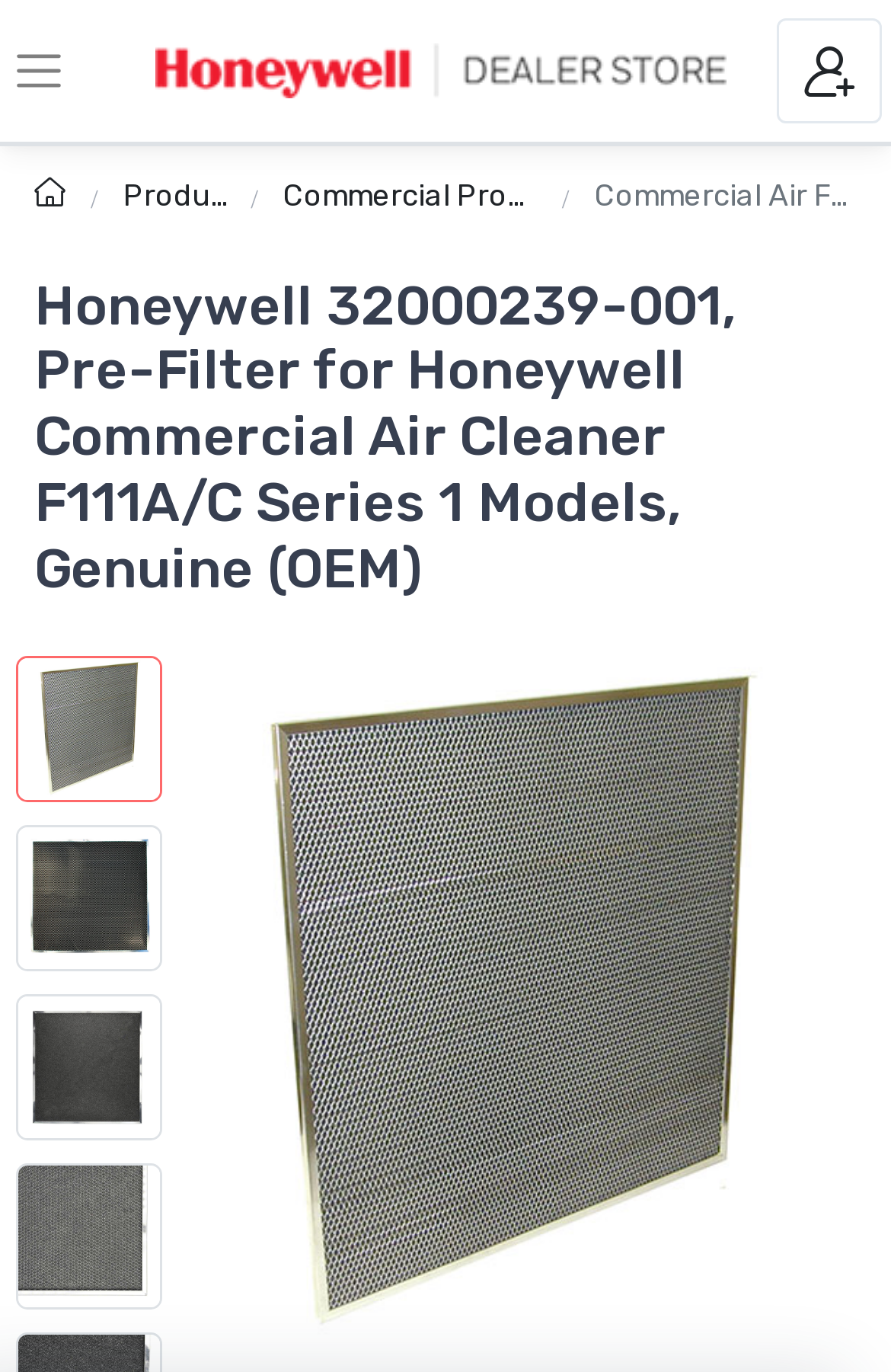What is the brand of the air cleaner?
Using the image as a reference, give a one-word or short phrase answer.

Honeywell